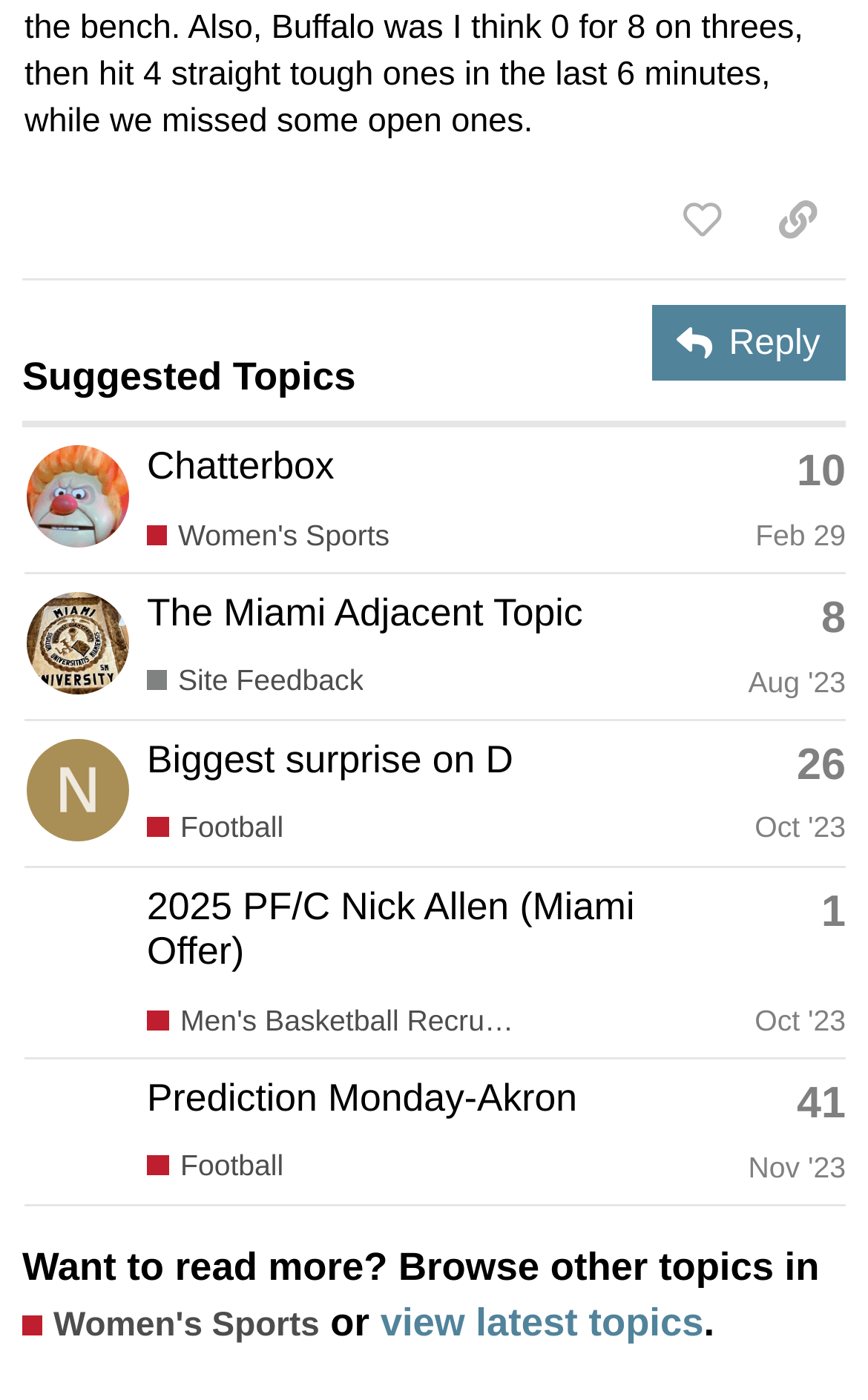Using the information in the image, give a comprehensive answer to the question: 
How many topics are suggested?

I counted the number of gridcell elements inside the table with the heading 'Suggested Topics', and there are 4 rows, each representing a suggested topic.